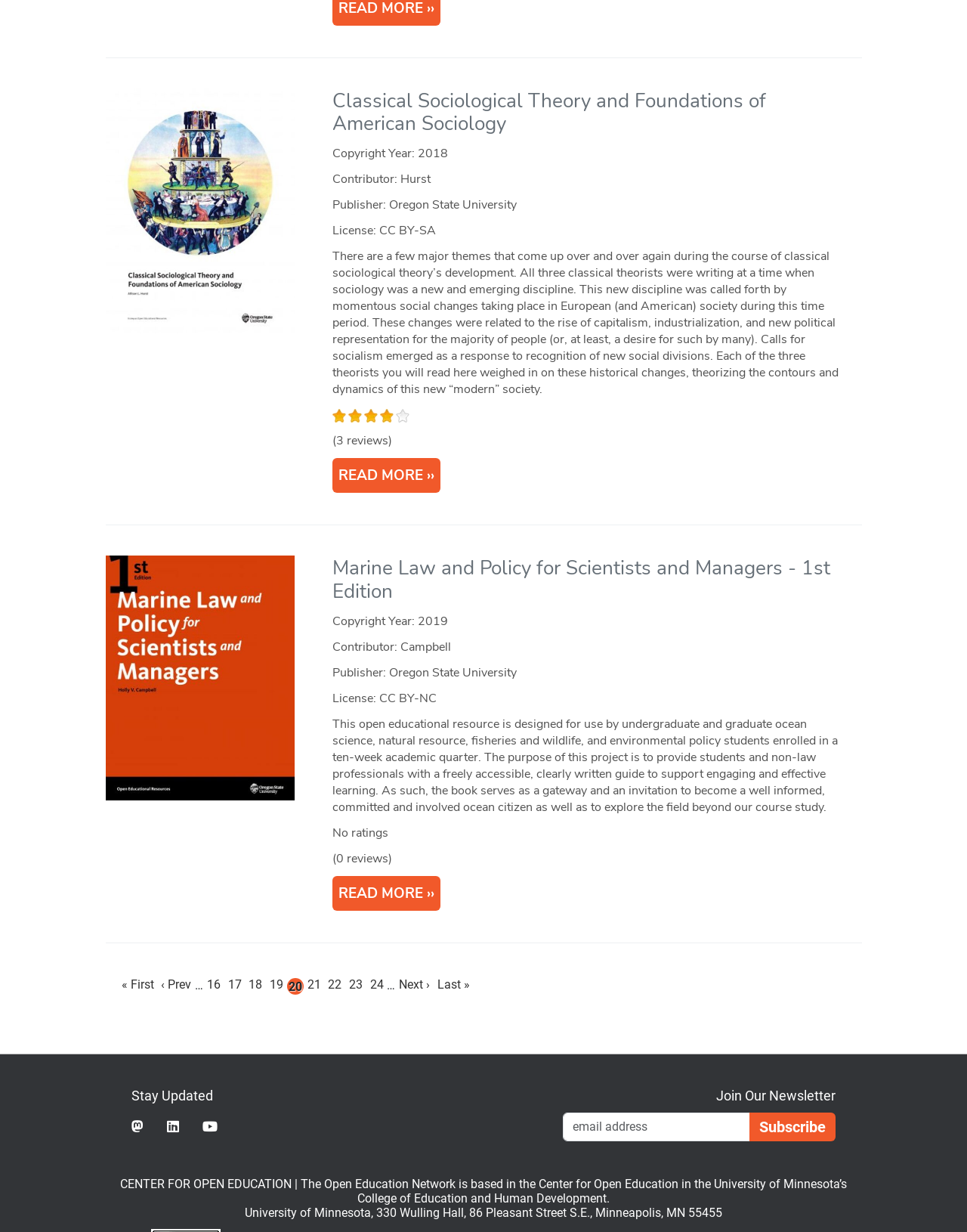What is the rating of 'Marine Law and Policy for Scientists and Managers - 1st Edition'?
Please use the visual content to give a single word or phrase answer.

No ratings